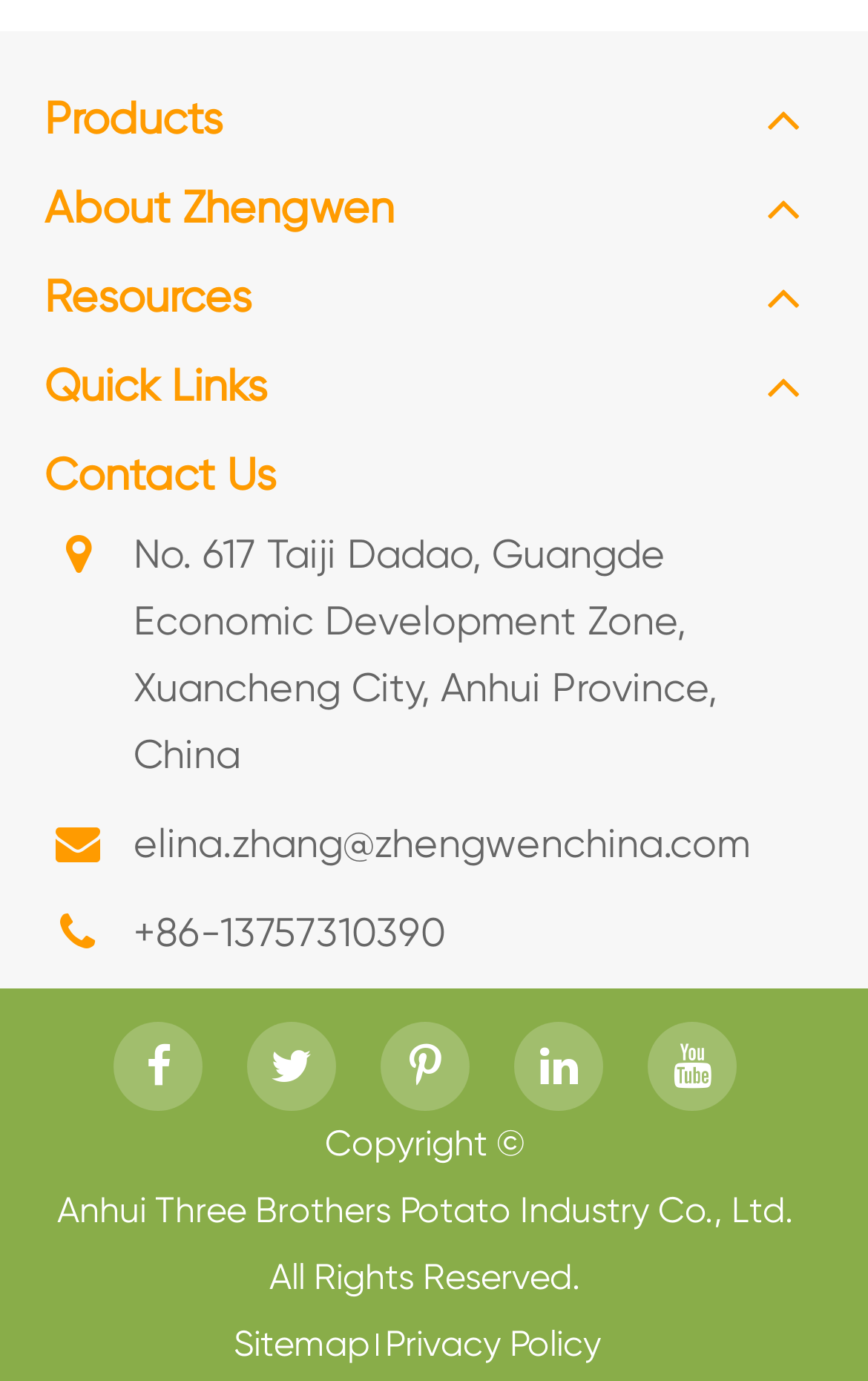Can you find the bounding box coordinates for the element that needs to be clicked to execute this instruction: "Email elina.zhang@zhengwenchina.com"? The coordinates should be given as four float numbers between 0 and 1, i.e., [left, top, right, bottom].

[0.051, 0.586, 0.949, 0.635]